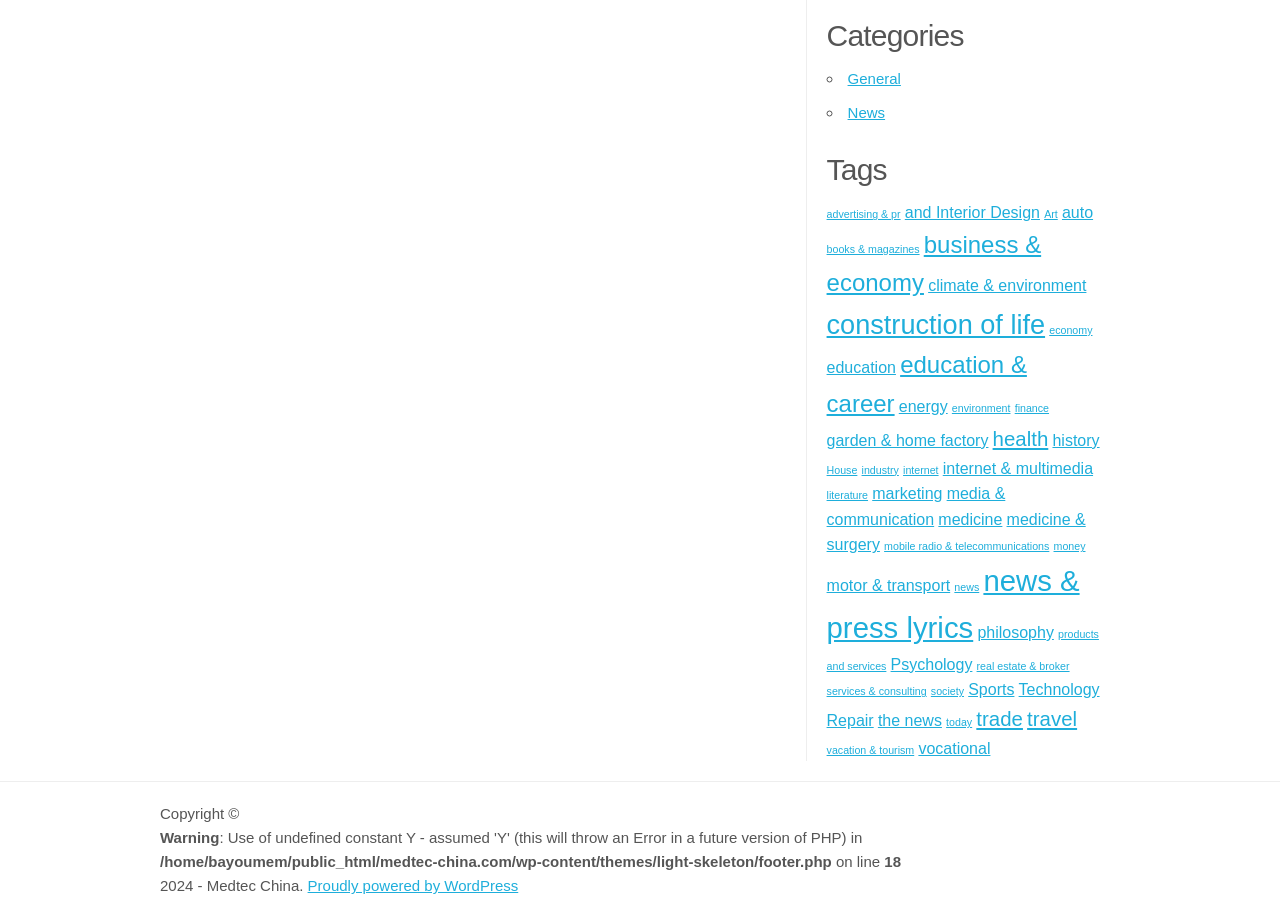Using the provided element description, identify the bounding box coordinates as (top-left x, top-left y, bottom-right x, bottom-right y). Ensure all values are between 0 and 1. Description: Upcoming Events & Contests

None